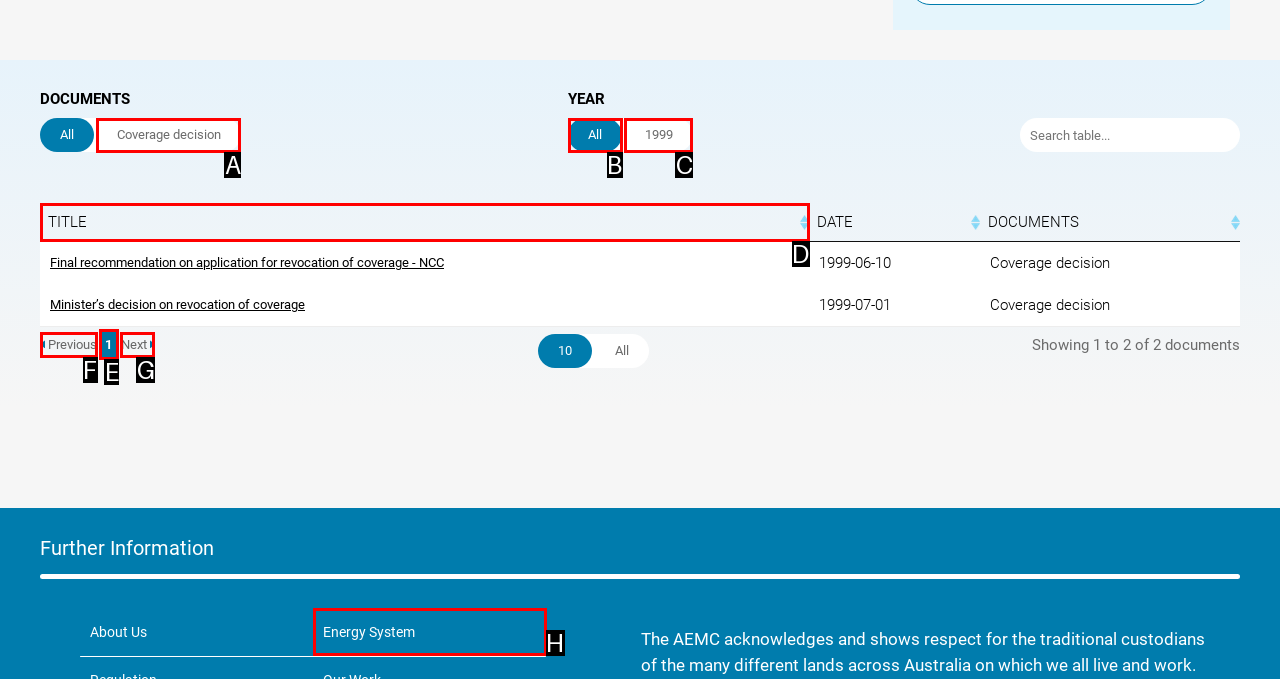Based on the task: Contact us via phone, which UI element should be clicked? Answer with the letter that corresponds to the correct option from the choices given.

None